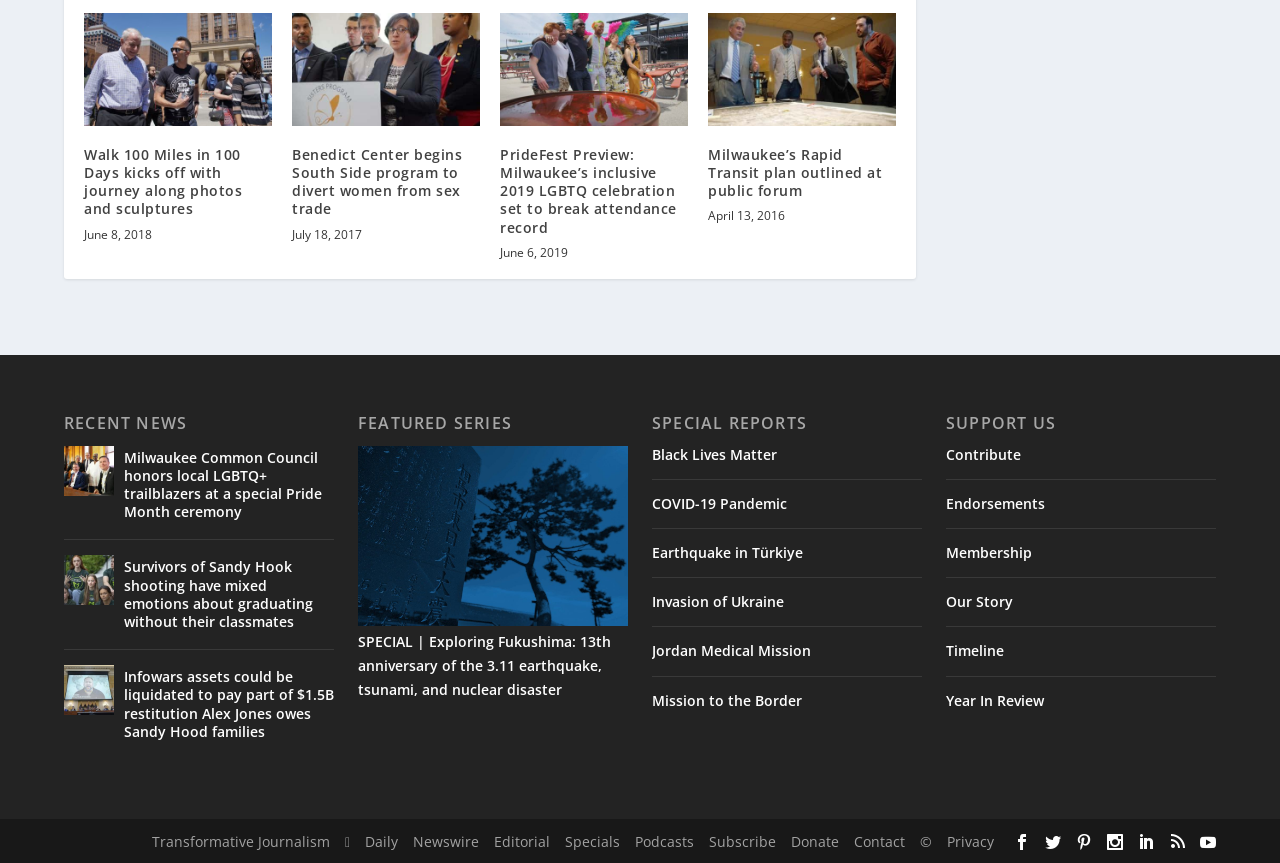Using the webpage screenshot, find the UI element described by Year In Review. Provide the bounding box coordinates in the format (top-left x, top-left y, bottom-right x, bottom-right y), ensuring all values are floating point numbers between 0 and 1.

[0.739, 0.801, 0.816, 0.823]